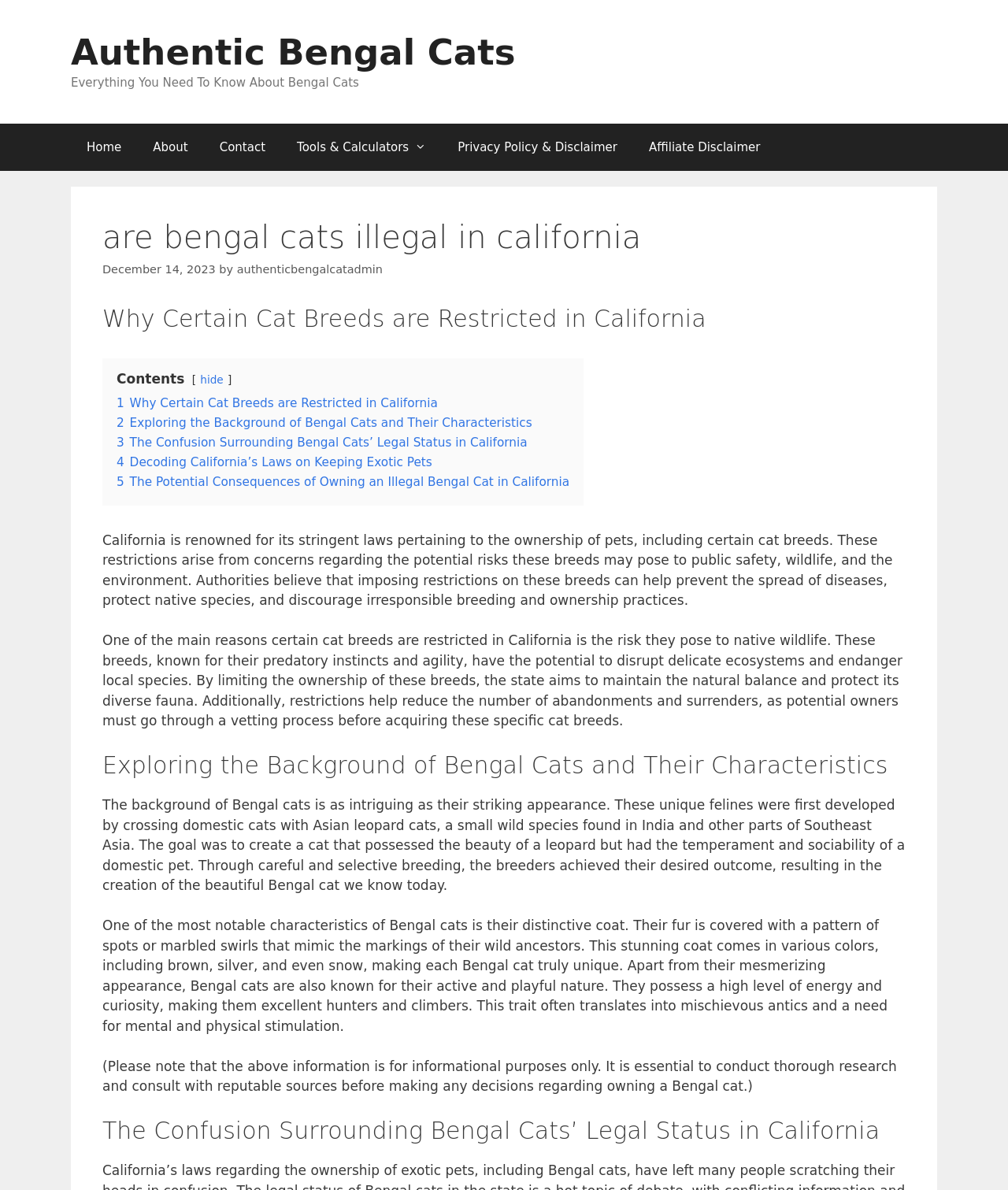Mark the bounding box of the element that matches the following description: "Sports".

None